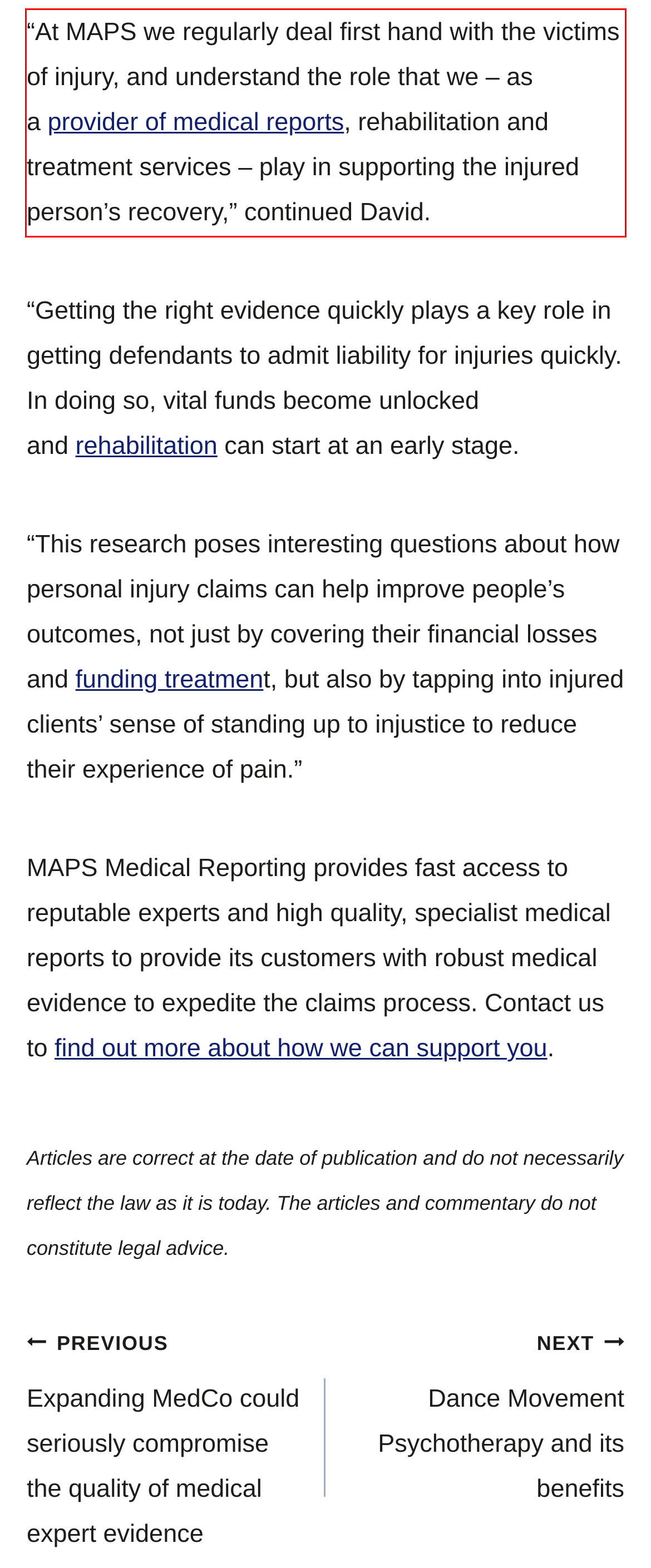Please analyze the provided webpage screenshot and perform OCR to extract the text content from the red rectangle bounding box.

“At MAPS we regularly deal first hand with the victims of injury, and understand the role that we – as a provider of medical reports, rehabilitation and treatment services – play in supporting the injured person’s recovery,” continued David.